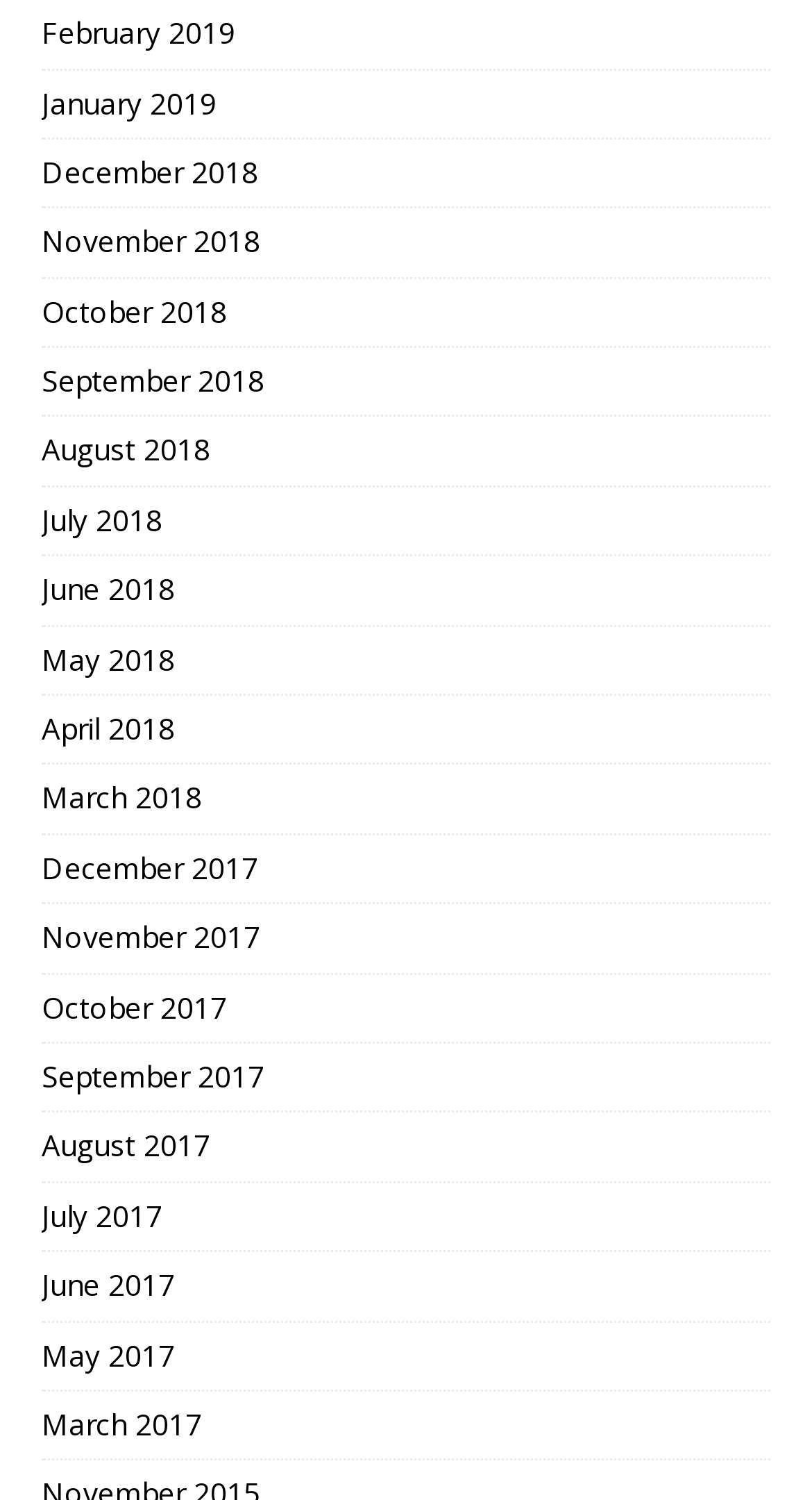Please find the bounding box coordinates of the element's region to be clicked to carry out this instruction: "view January 2019".

[0.051, 0.047, 0.949, 0.092]